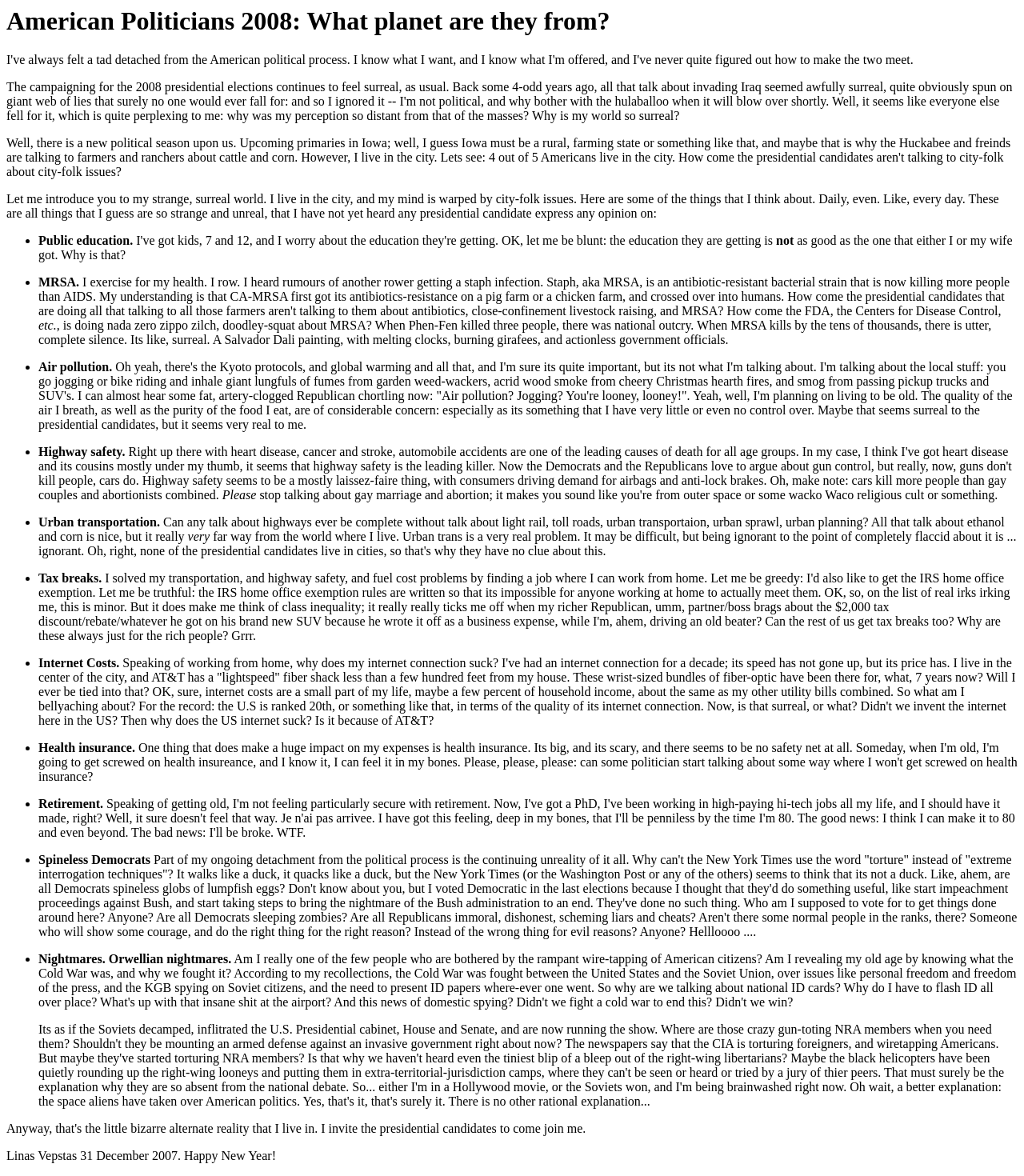Please respond to the question using a single word or phrase:
What is the author's criticism of Democrats?

Spineless